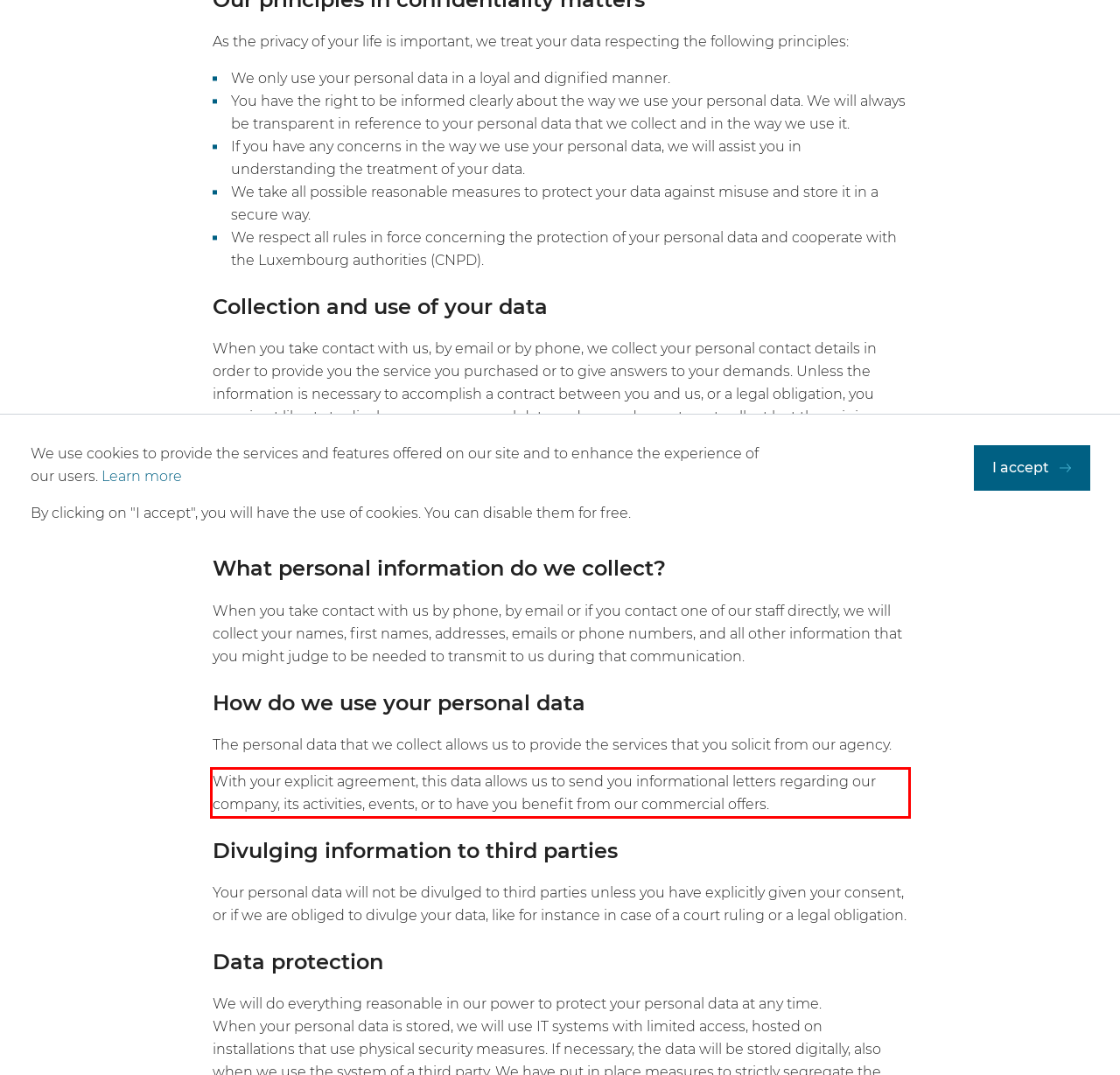Inspect the webpage screenshot that has a red bounding box and use OCR technology to read and display the text inside the red bounding box.

With your explicit agreement, this data allows us to send you informational letters regarding our company, its activities, events, or to have you benefit from our commercial offers.